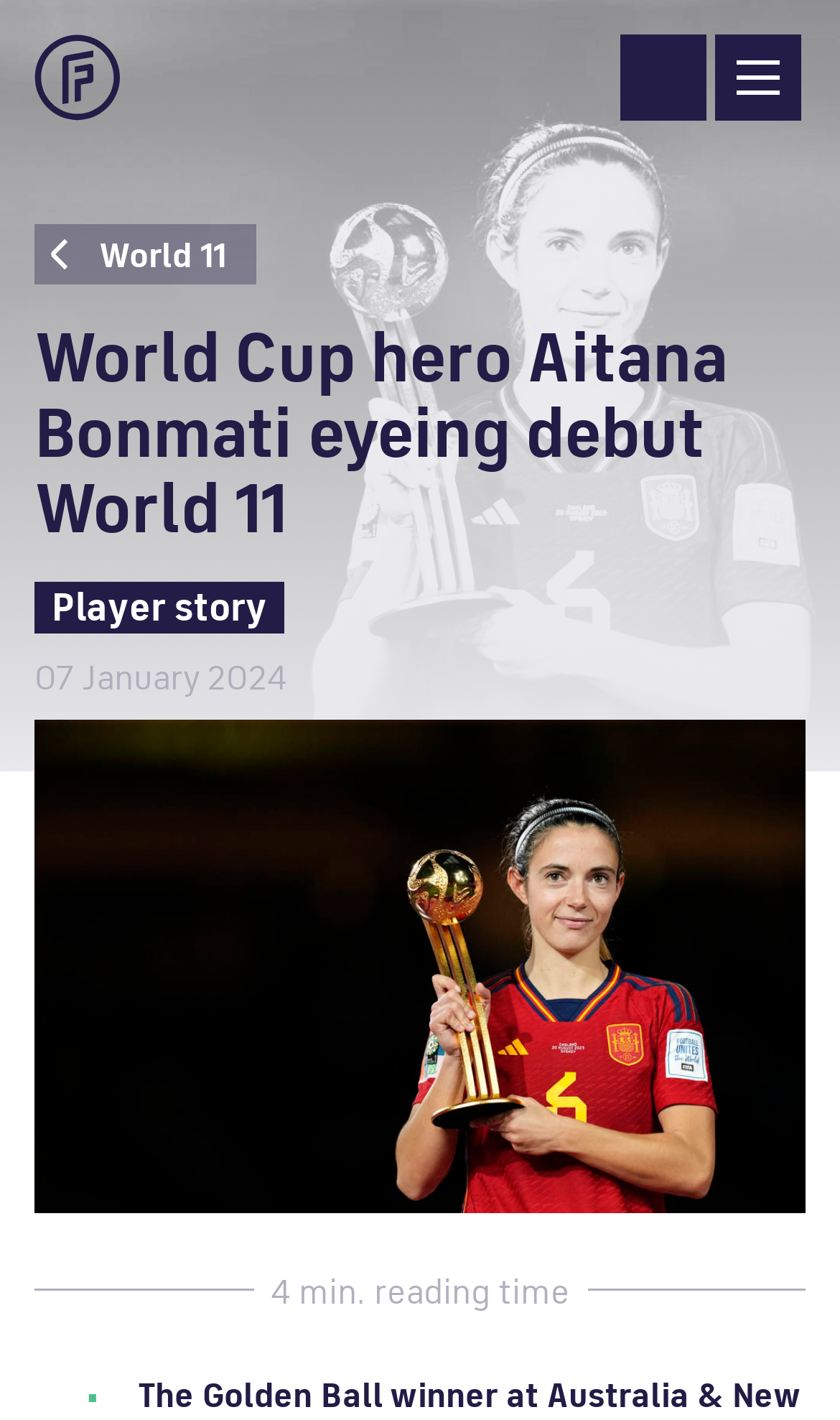How many links are there in the 'Safe Workplace' section?
Please look at the screenshot and answer using one word or phrase.

1